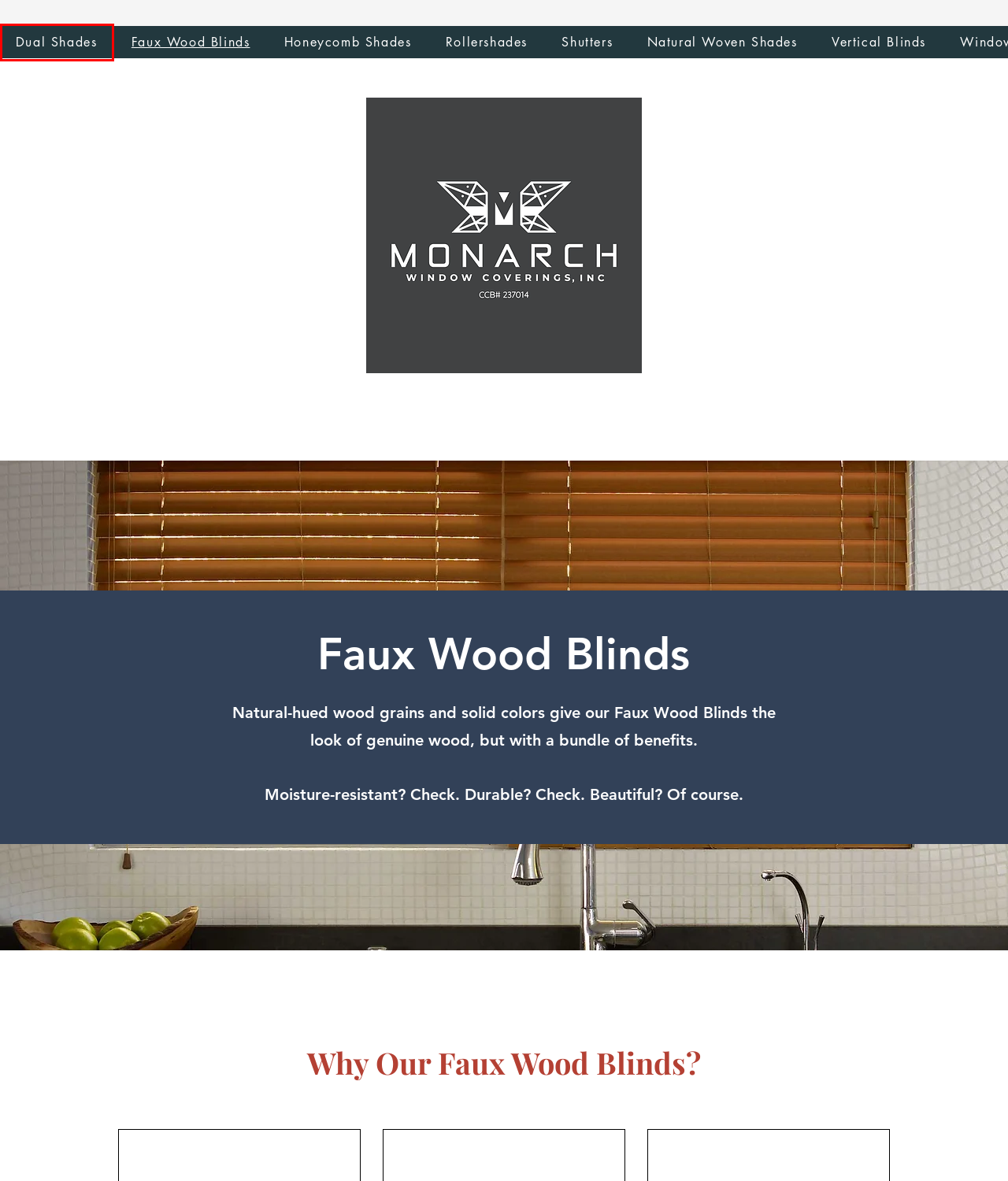Look at the screenshot of the webpage and find the element within the red bounding box. Choose the webpage description that best fits the new webpage that will appear after clicking the element. Here are the candidates:
A. Wood Blinds | Monarch Window Cover
B. Vertical Blinds | Monarch Window Cover
C. Honeycomb Shades | Monarch Window Cover
D. Rollershades | Monarch Window Cover
E. Dual Shades | Monarch Window Cover
F. Shutters | Monarch Window Cover
G. Window Shadings | Monarch Window Cover
H. Natural Woven Shades | Monarch Window Cover

E